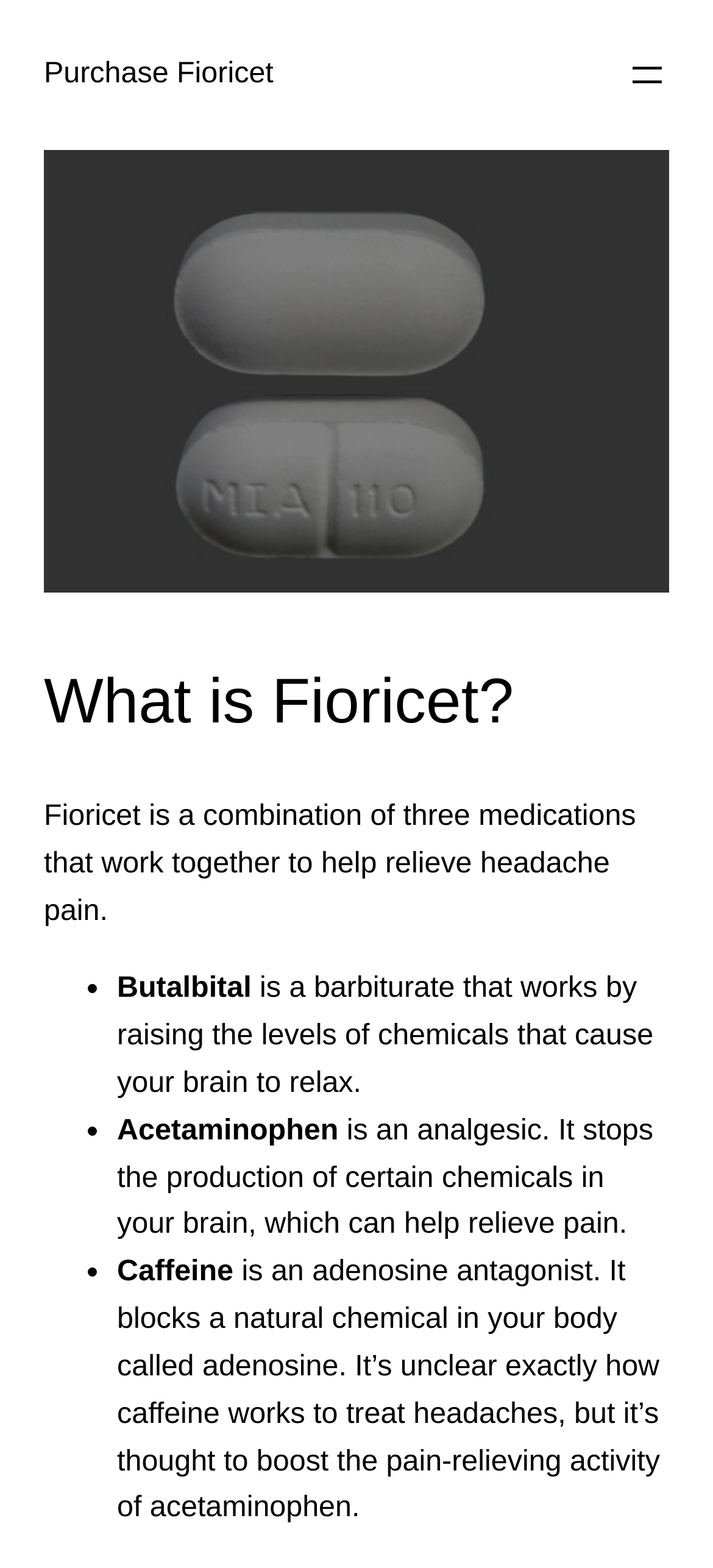What is Fioricet composed of?
Using the image as a reference, give an elaborate response to the question.

Based on the webpage content, Fioricet is a combination of three medications that work together to help relieve headache pain. The three medications are Butalbital, Acetaminophen, and Caffeine, which are listed in the webpage content with their respective descriptions.